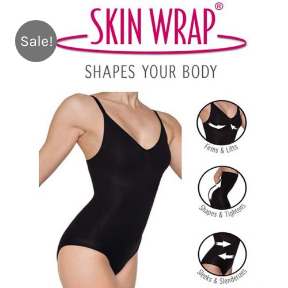What is the purpose of the icons surrounding the model?
Could you please answer the question thoroughly and with as much detail as possible?

The caption states that the icons surrounding the model 'illustrate the bodysuit's key benefits', which are forming and lifting, shaping and tightening, and slimming and smoothing. This suggests that the purpose of the icons is to visually represent the benefits of the bodysuit.